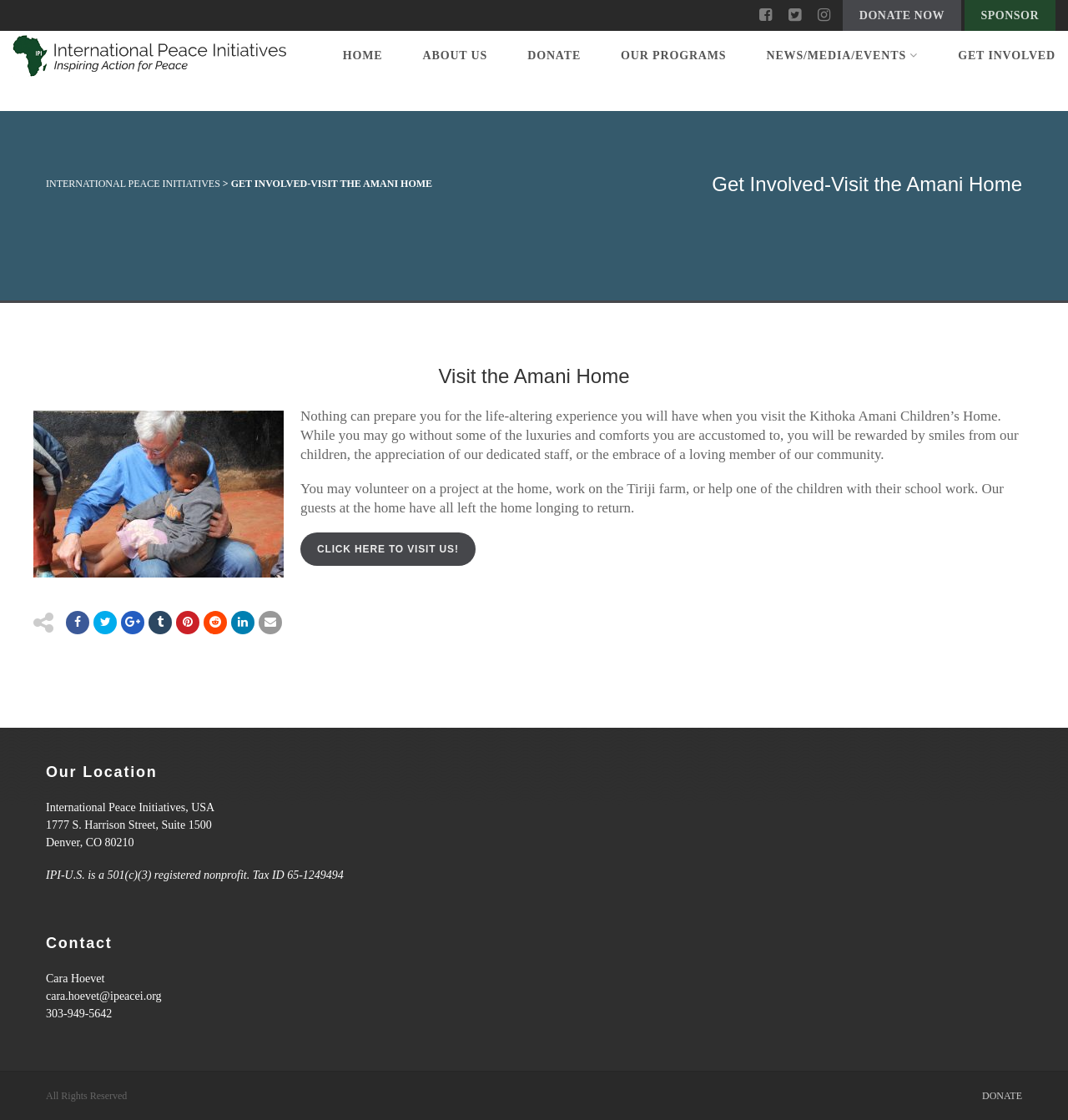What is the name of the children's home?
Use the screenshot to answer the question with a single word or phrase.

Kithoka Amani Children's Home